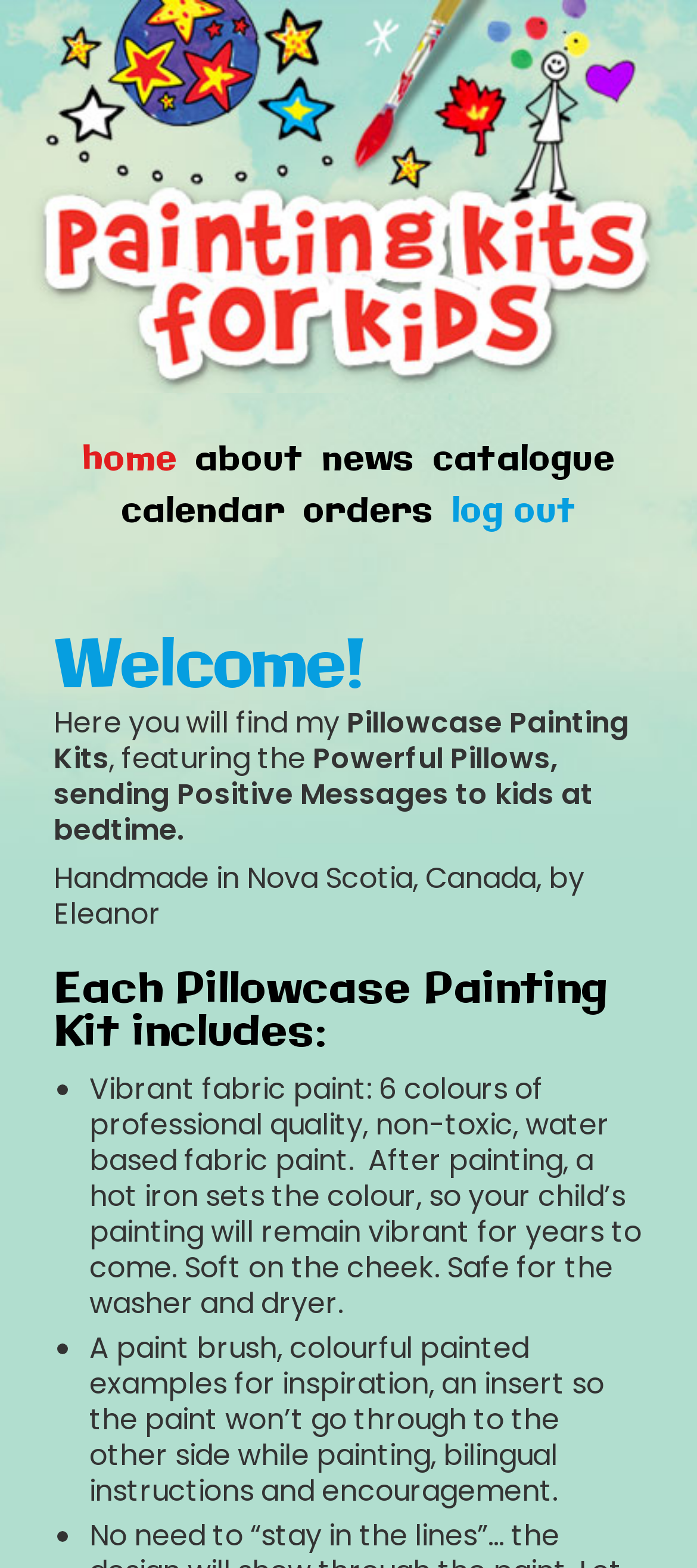From the element description: "Catalogue", extract the bounding box coordinates of the UI element. The coordinates should be expressed as four float numbers between 0 and 1, in the order [left, top, right, bottom].

[0.608, 0.278, 0.895, 0.311]